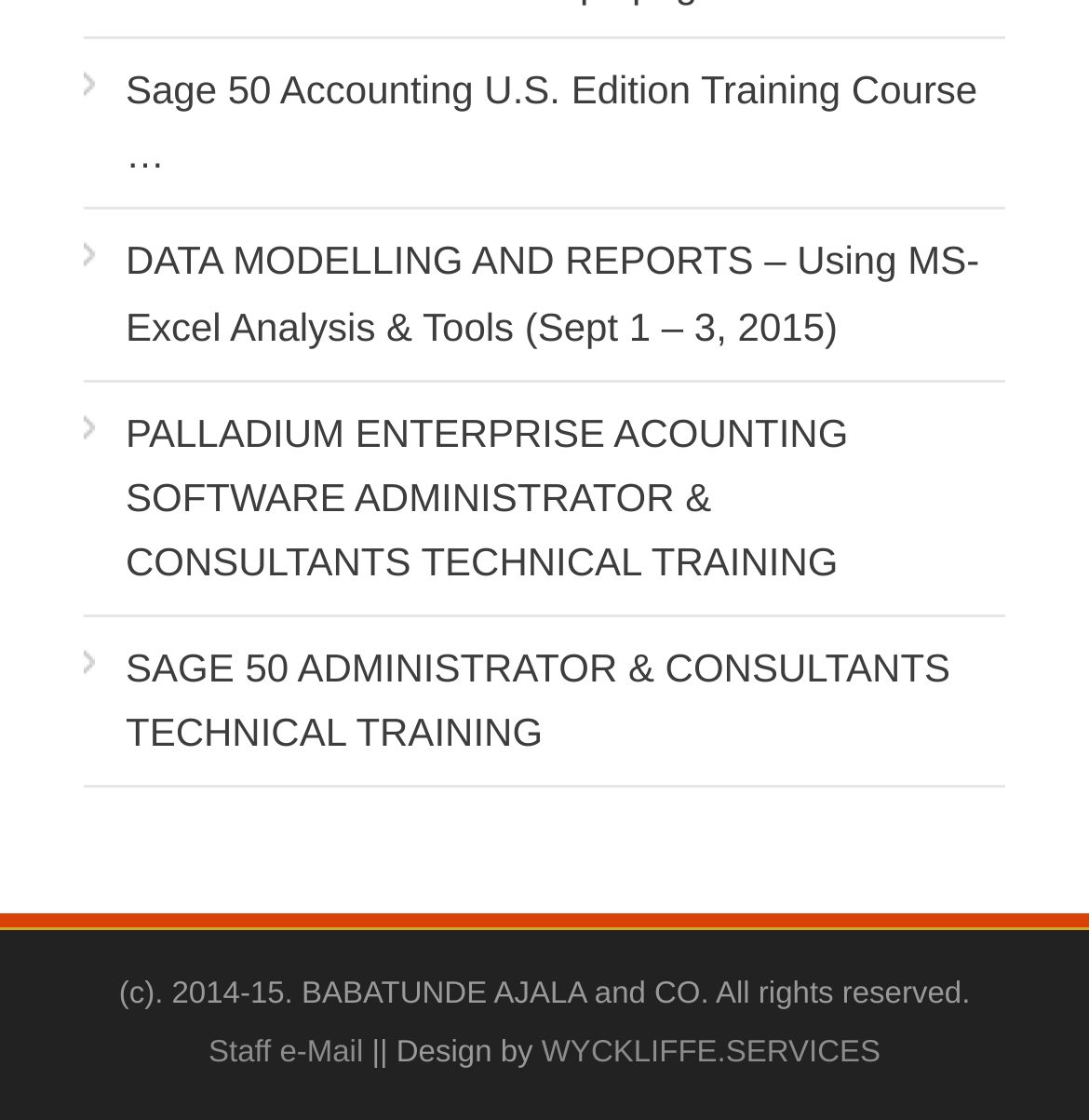Determine the bounding box coordinates for the UI element matching this description: "Staff e-Mail".

[0.191, 0.925, 0.334, 0.955]